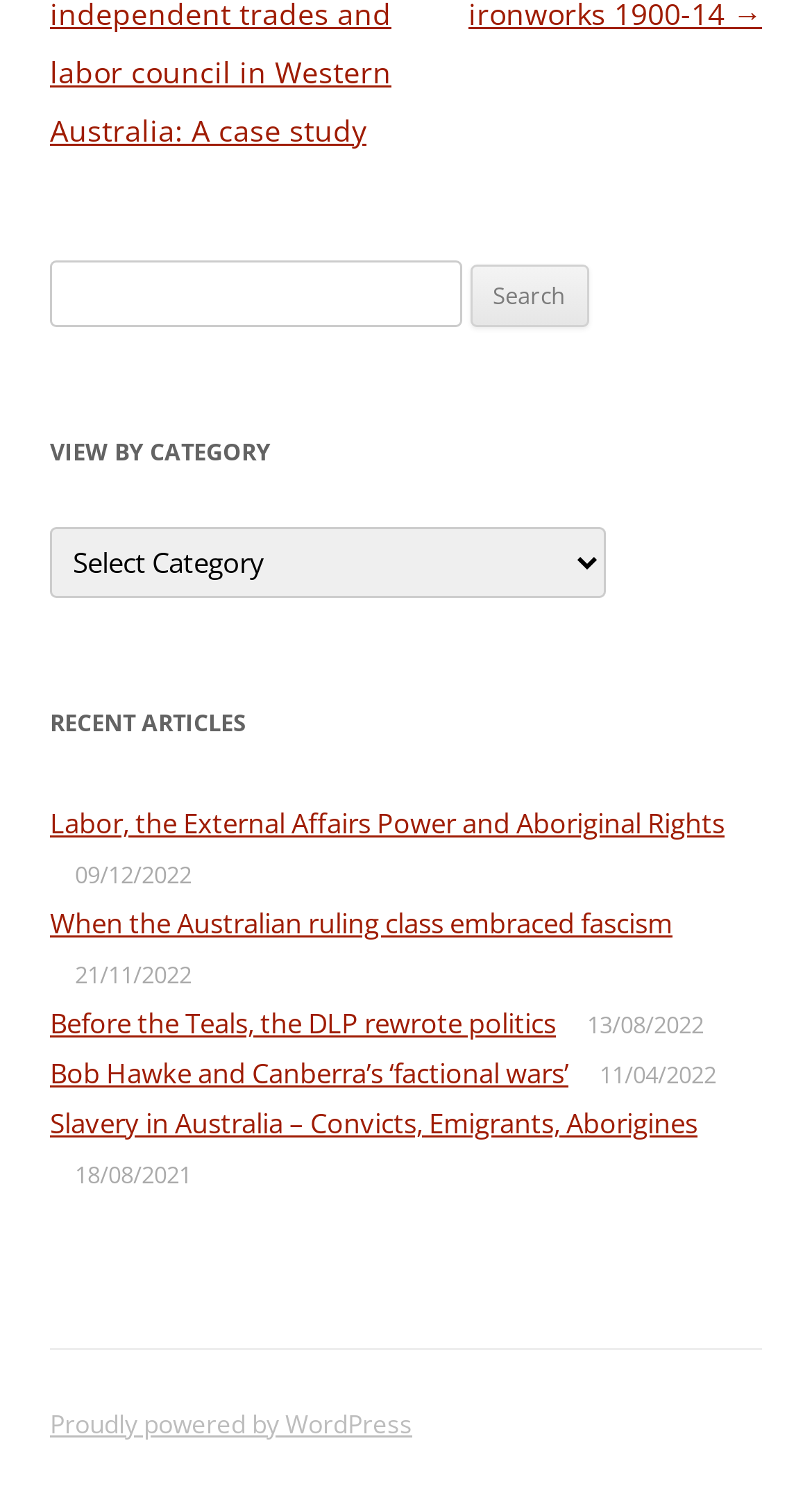Find the bounding box coordinates of the area that needs to be clicked in order to achieve the following instruction: "Check the website's powered by". The coordinates should be specified as four float numbers between 0 and 1, i.e., [left, top, right, bottom].

[0.062, 0.937, 0.508, 0.961]